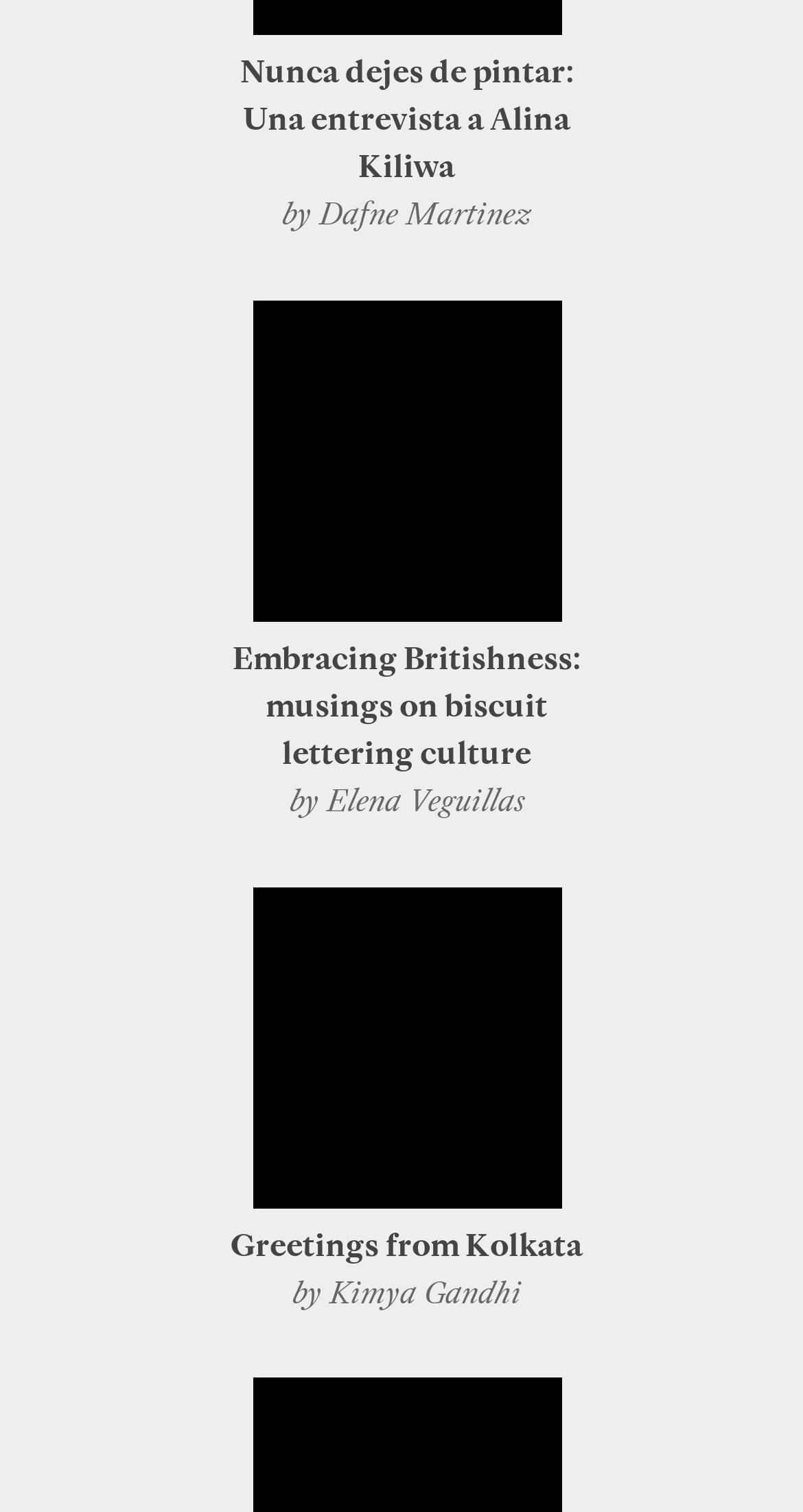Carefully examine the image and provide an in-depth answer to the question: What is the name of the person interviewed in the first article?

The first link on the webpage has the text 'Nunca dejes de pintar: Una entrevista a Alina Kiliwa', which suggests that Alina Kiliwa is the person being interviewed in the article.